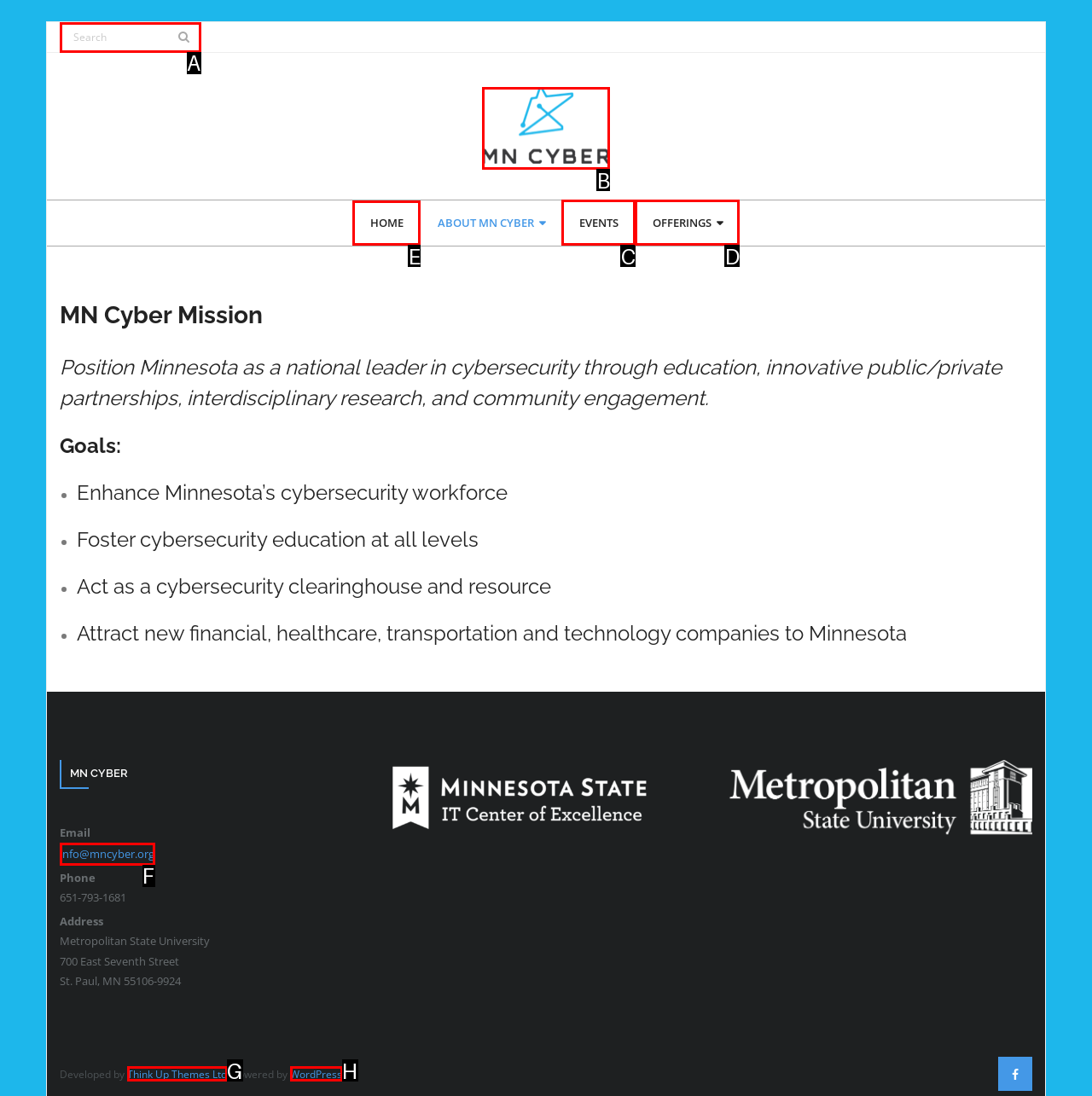Identify the letter of the option that should be selected to accomplish the following task: Read the 'MUST READ' article. Provide the letter directly.

None